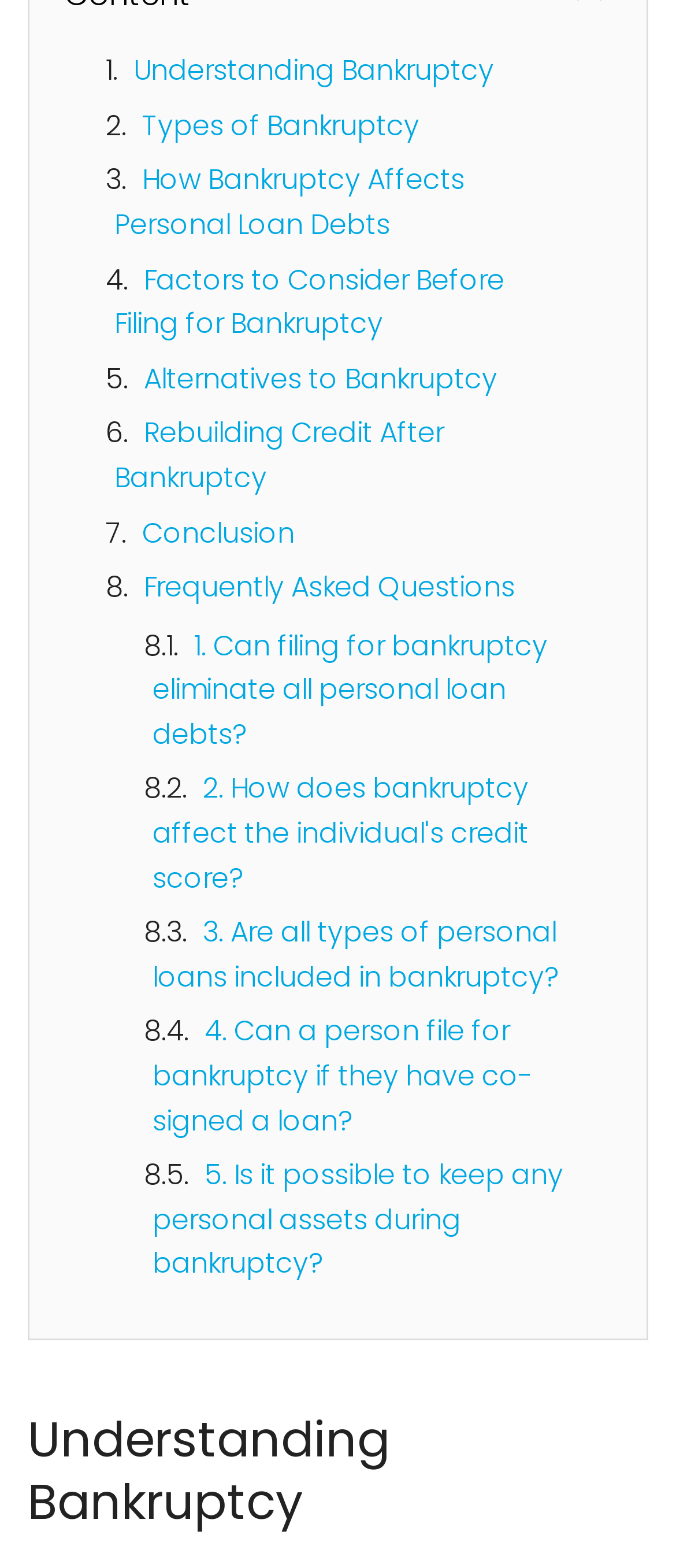What is the last topic discussed in the webpage?
Craft a detailed and extensive response to the question.

By analyzing the bounding box coordinates, it is clear that the link 'Conclusion' has the highest y2 value, indicating it is located at the bottom of the webpage. Therefore, it is the last topic discussed.